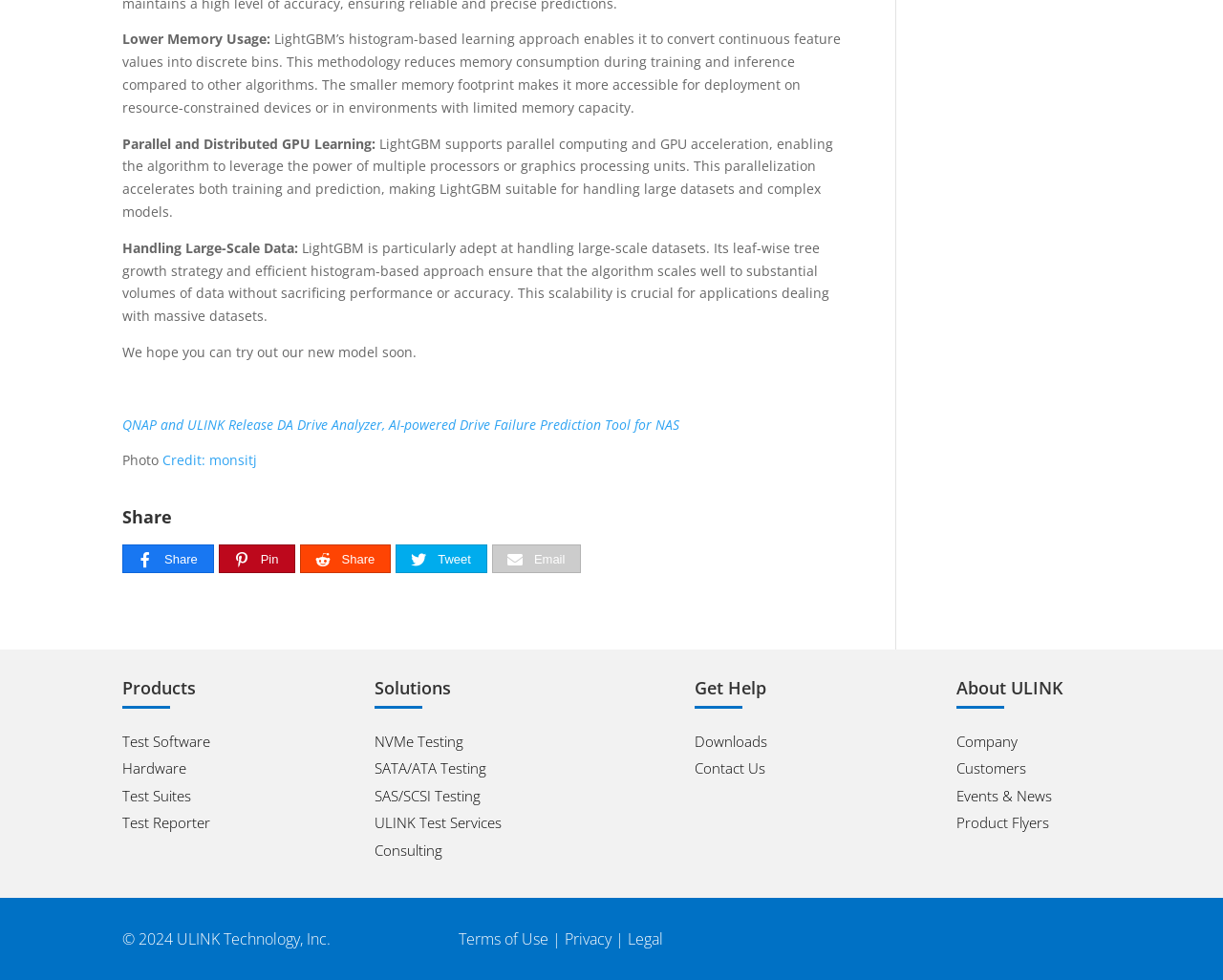Please identify the bounding box coordinates of the area that needs to be clicked to follow this instruction: "Go to 'Products'".

[0.1, 0.693, 0.282, 0.72]